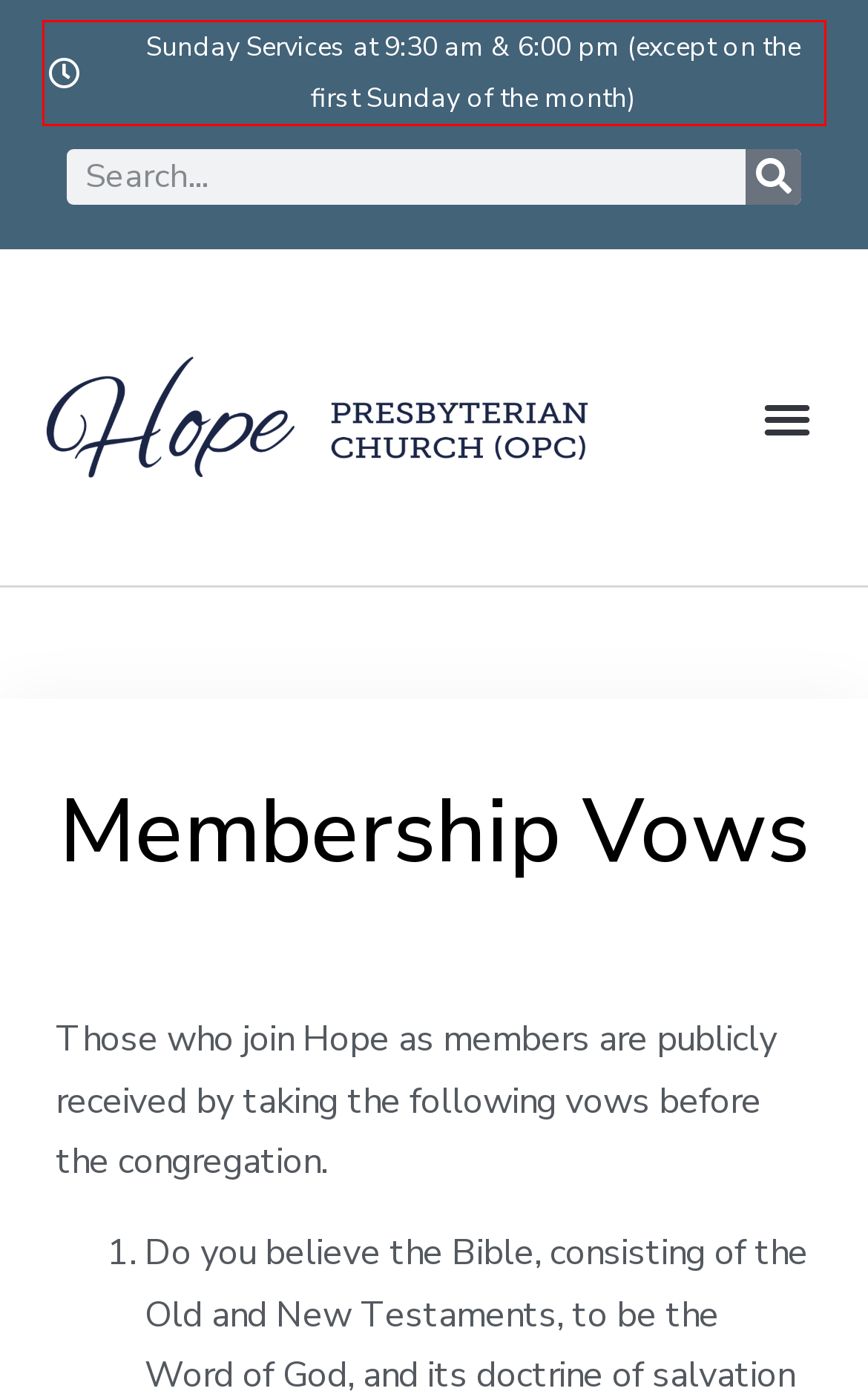You have a screenshot of a webpage with a red bounding box around a UI element. Determine which webpage description best matches the new webpage that results from clicking the element in the bounding box. Here are the candidates:
A. Links – Hope Orthodox Presbyterian Church
B. Sermons – Hope Orthodox Presbyterian Church
C. pod.link | Share a Podcast
D. Game Night – Hope Orthodox Presbyterian Church
E. Group Studies – Hope Orthodox Presbyterian Church
F. Sunday School – Hope Orthodox Presbyterian Church
G. Lessons – Hope Orthodox Presbyterian Church
H. Worship – Hope Orthodox Presbyterian Church

H